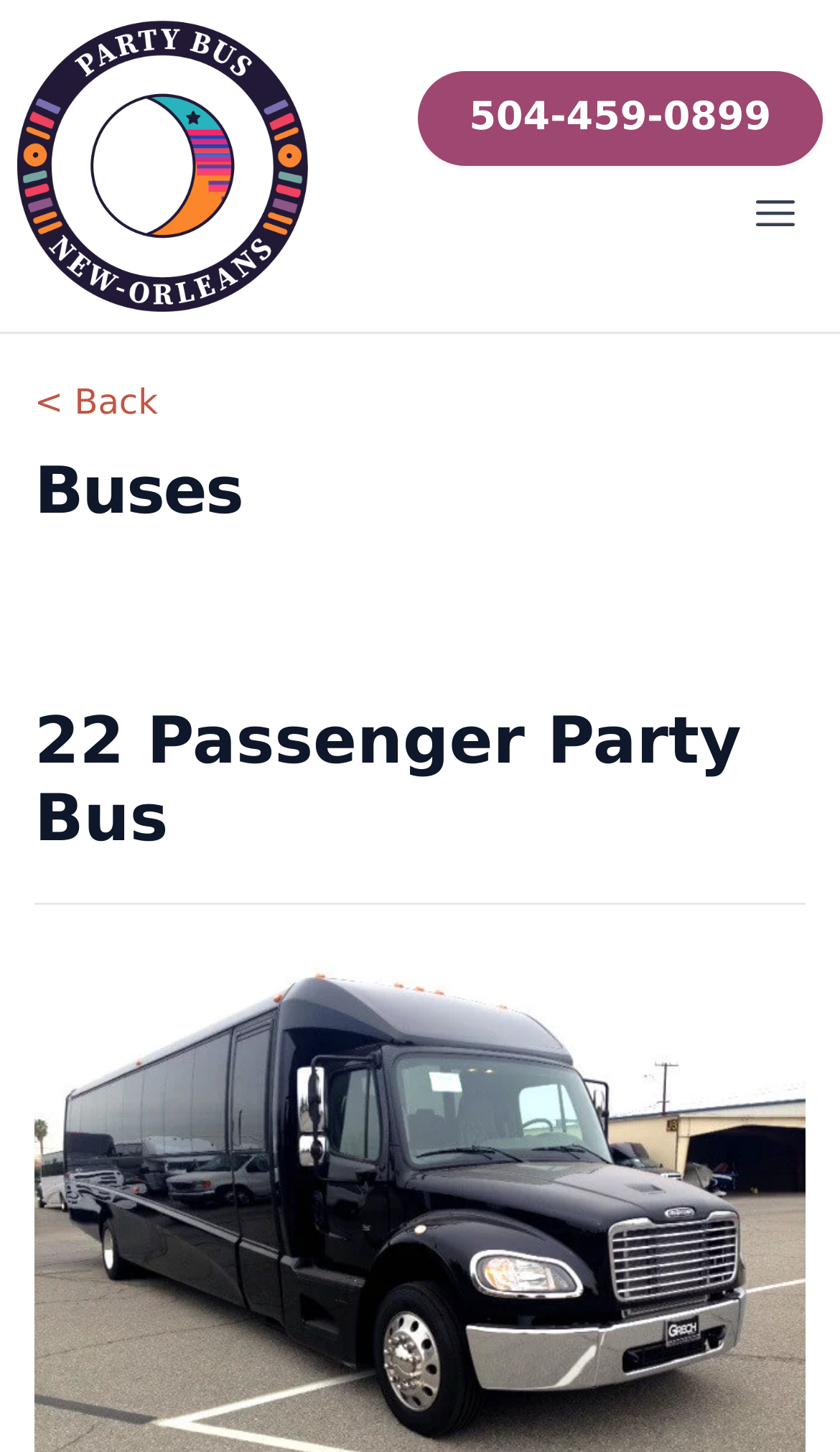Identify the bounding box coordinates for the UI element described as: "504-459-0899".

[0.497, 0.049, 0.979, 0.114]